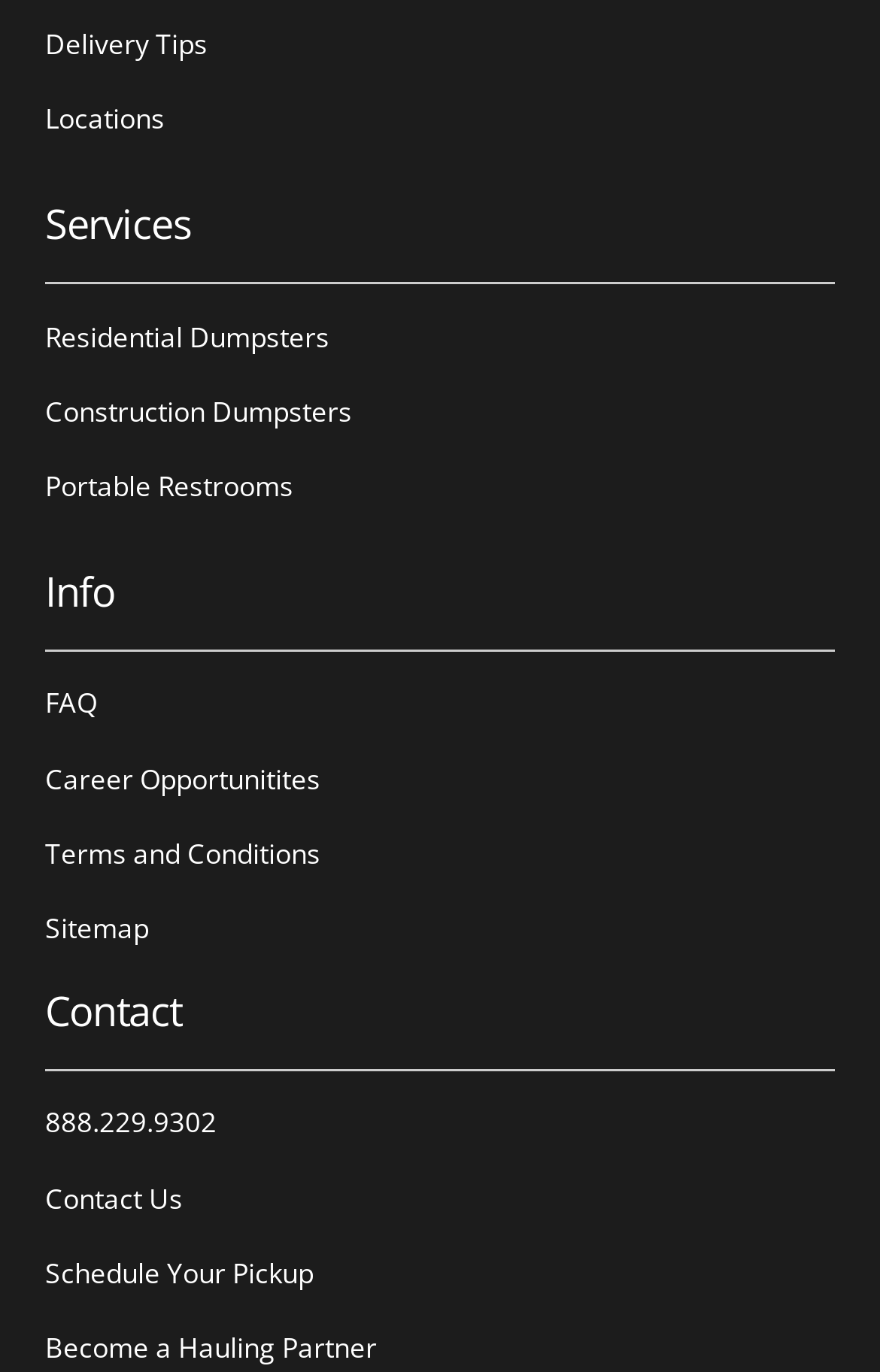Find the bounding box coordinates for the HTML element specified by: "Sitemap".

[0.051, 0.656, 0.169, 0.699]